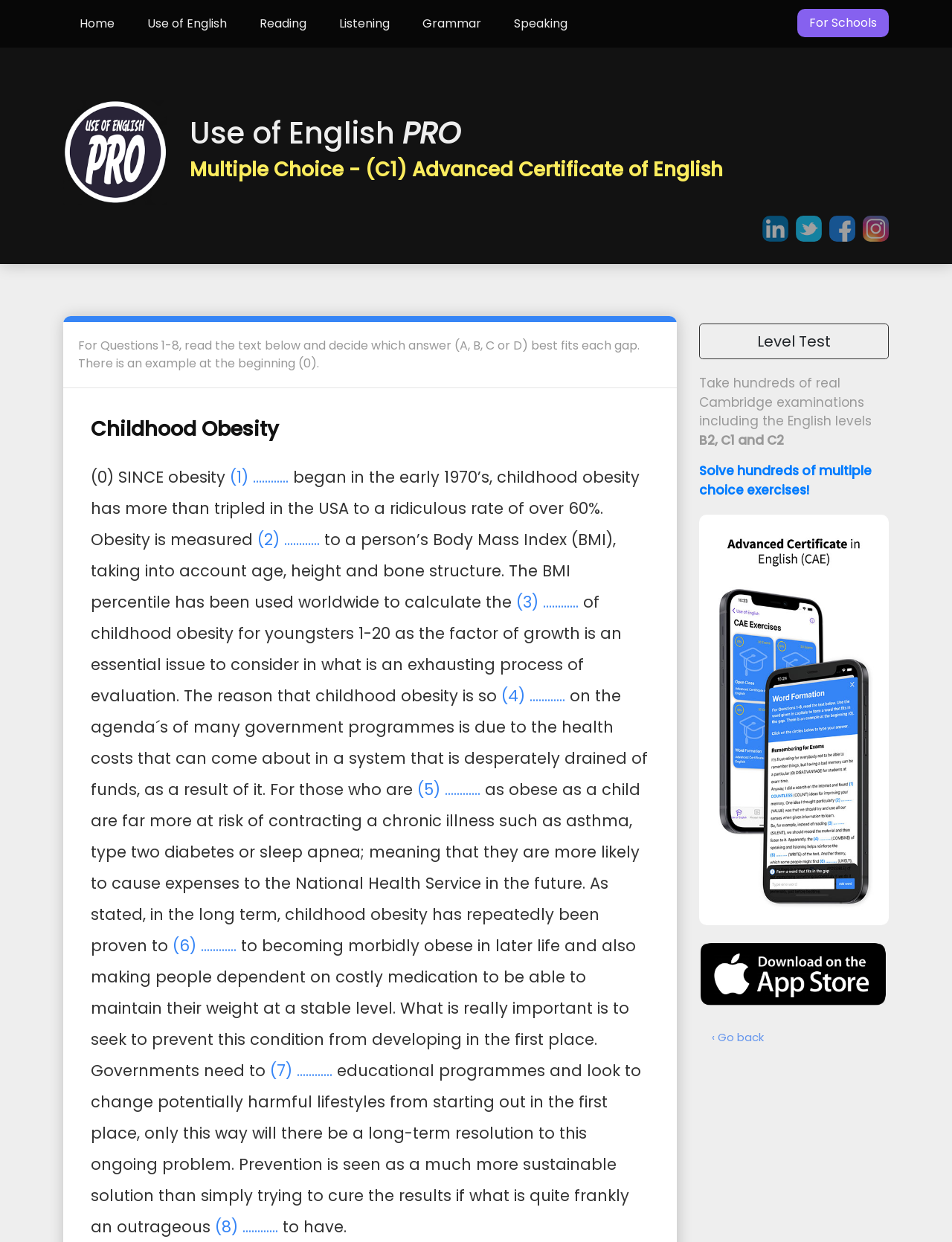Could you indicate the bounding box coordinates of the region to click in order to complete this instruction: "Solve multiple choice exercises".

[0.734, 0.372, 0.916, 0.401]